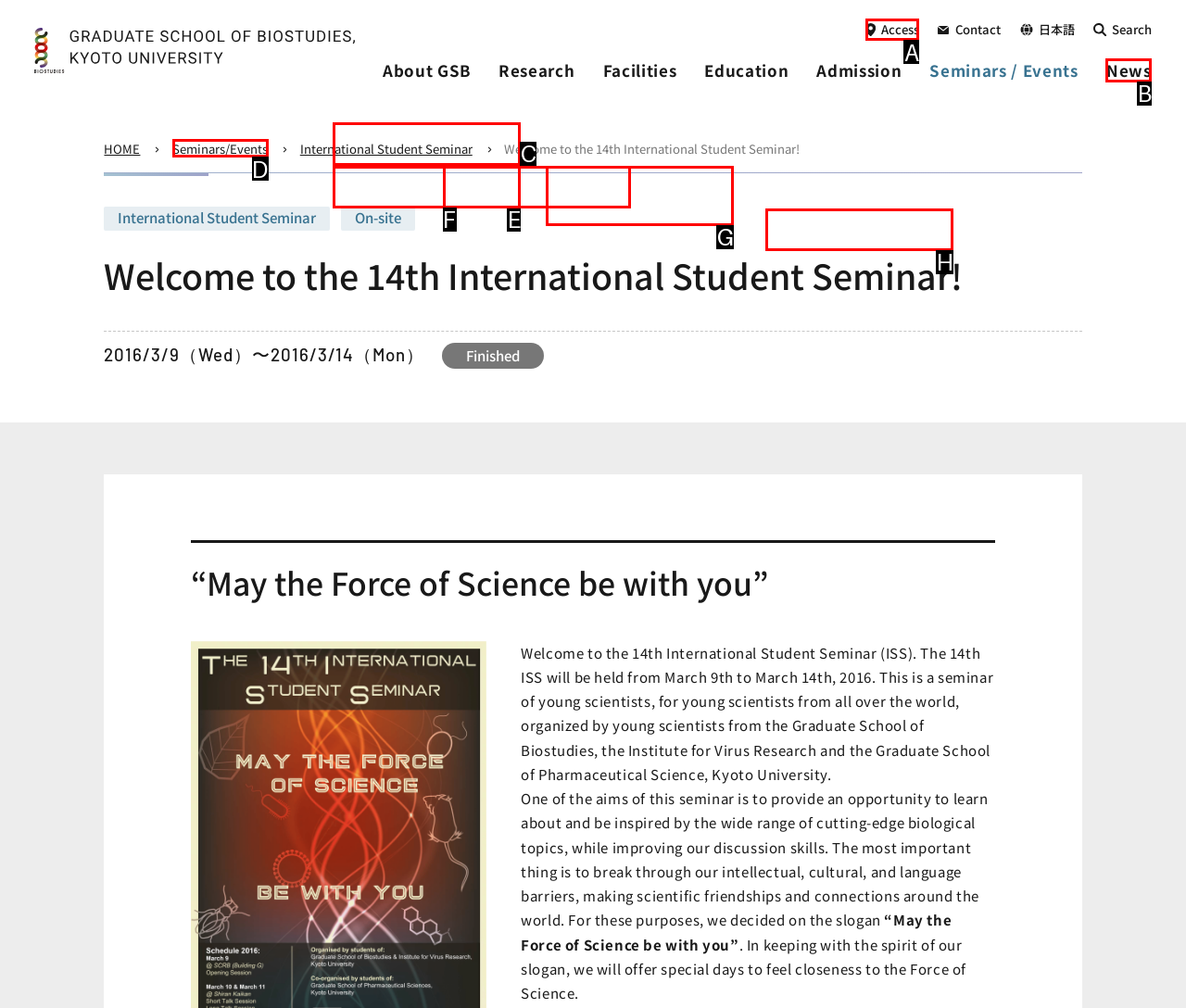Which UI element should you click on to achieve the following task: Learn about the Dean's greeting? Provide the letter of the correct option.

C